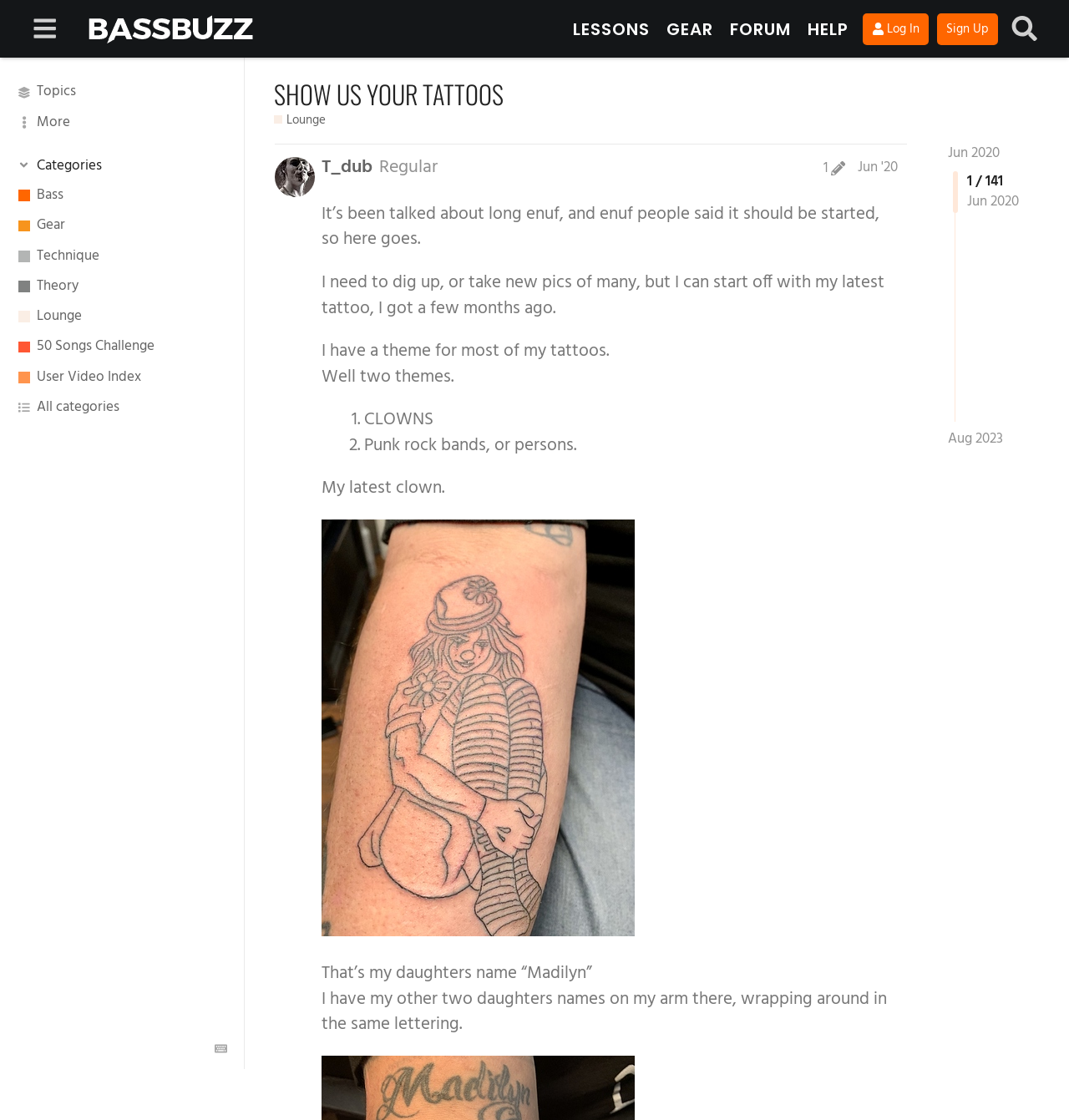Please find the bounding box coordinates in the format (top-left x, top-left y, bottom-right x, bottom-right y) for the given element description. Ensure the coordinates are floating point numbers between 0 and 1. Description: More

[0.0, 0.096, 0.228, 0.123]